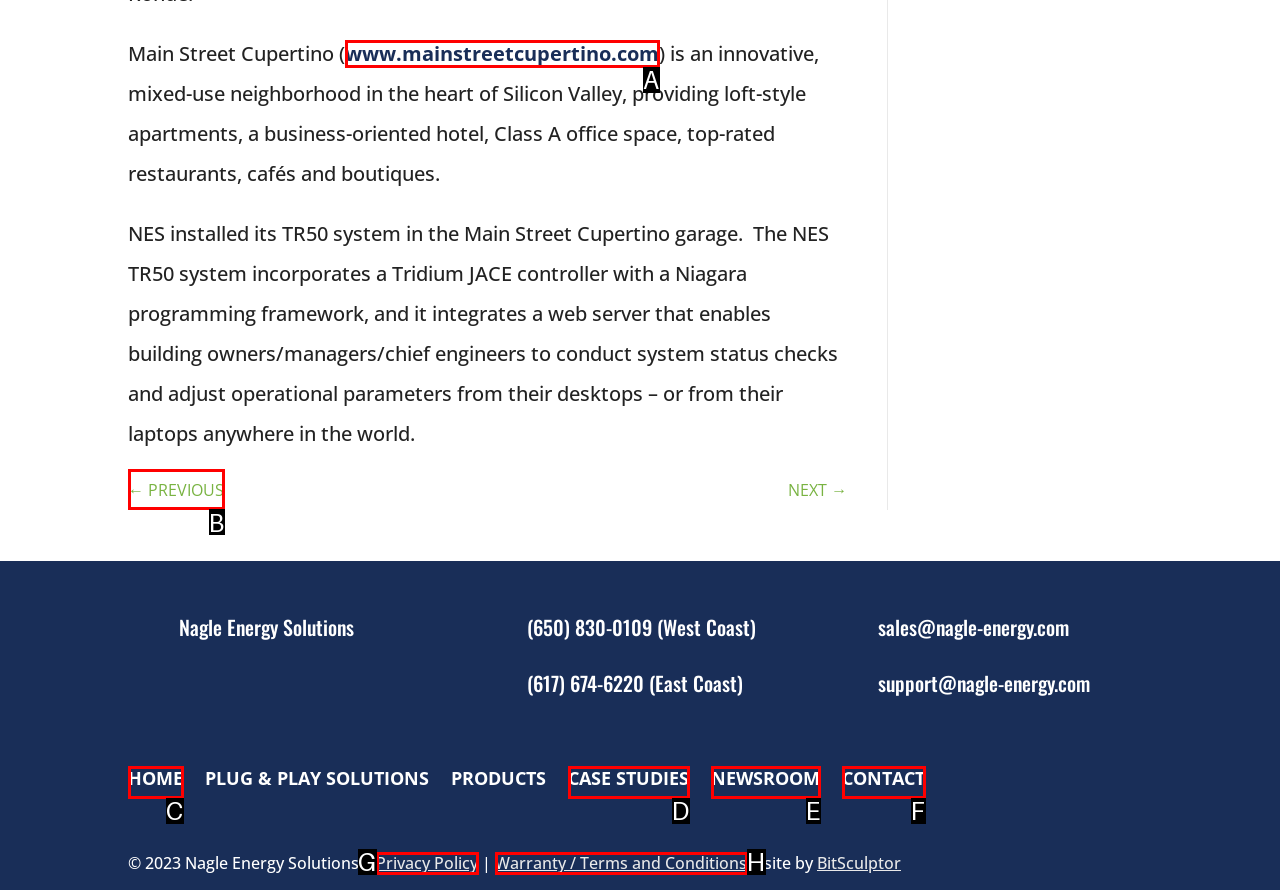From the given choices, determine which HTML element matches the description: Case Studies. Reply with the appropriate letter.

D